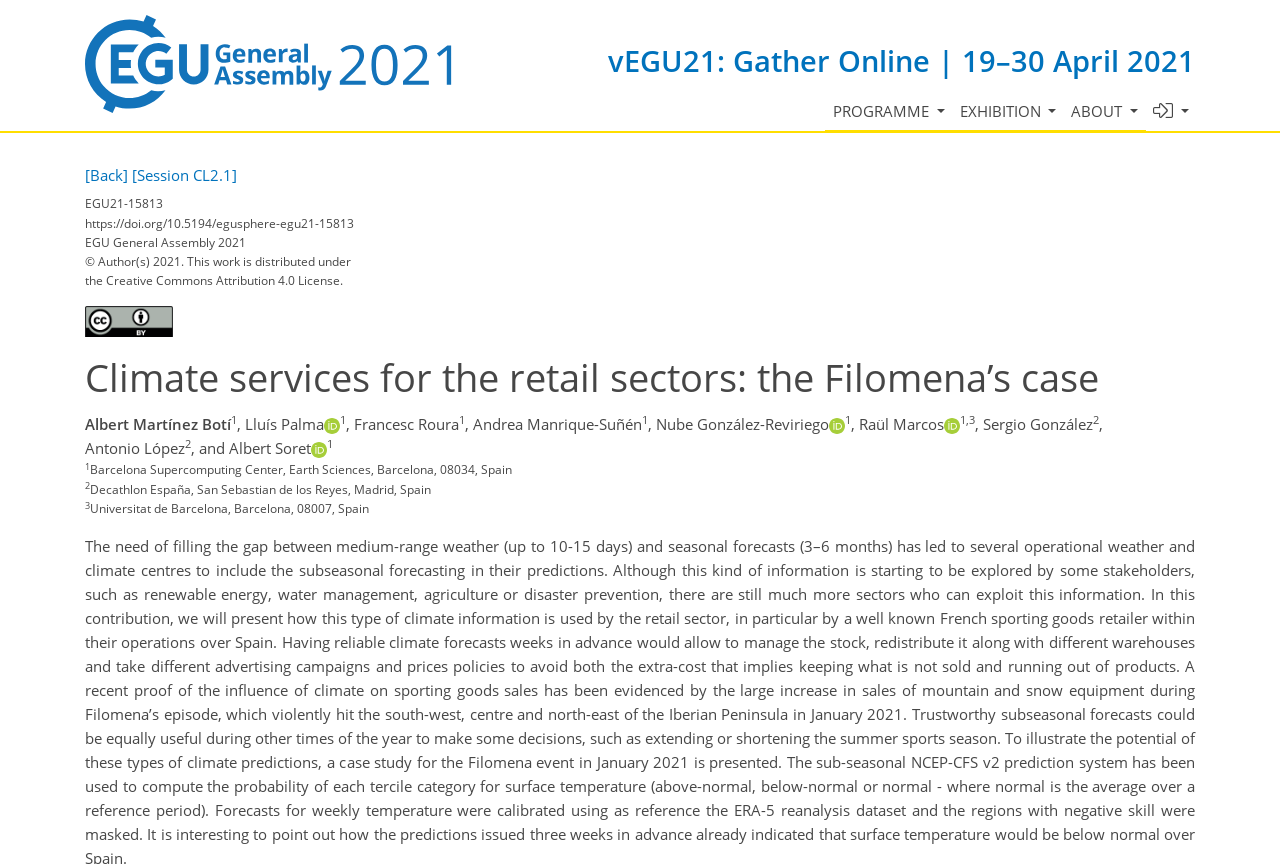Locate the bounding box coordinates of the area where you should click to accomplish the instruction: "Click the EXHIBITION button".

[0.744, 0.106, 0.831, 0.153]